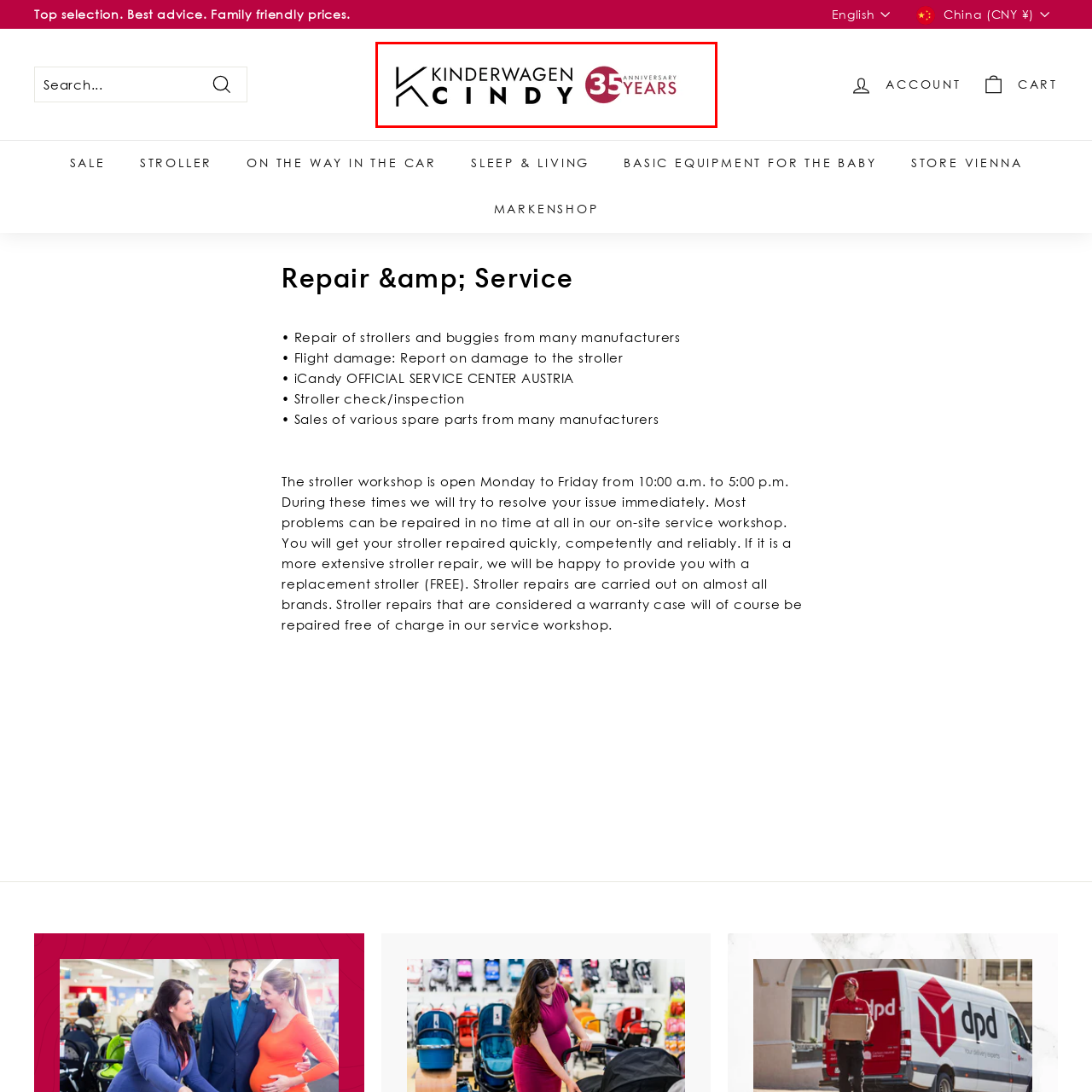Give a thorough and detailed account of the visual content inside the red-framed part of the image.

The image prominently features the logo of "Kinderwagen Cindy," celebrating its 35th anniversary. The design highlights the brand's name in a bold, modern font, with "Cindy" set apart for emphasis. The anniversary acknowledgment is displayed with the number "35" in a vibrant red circular background, denoting a significant milestone for the company. This celebratory logo conveys the brand's legacy in providing quality products and services, particularly in the realm of strollers and baby equipment.